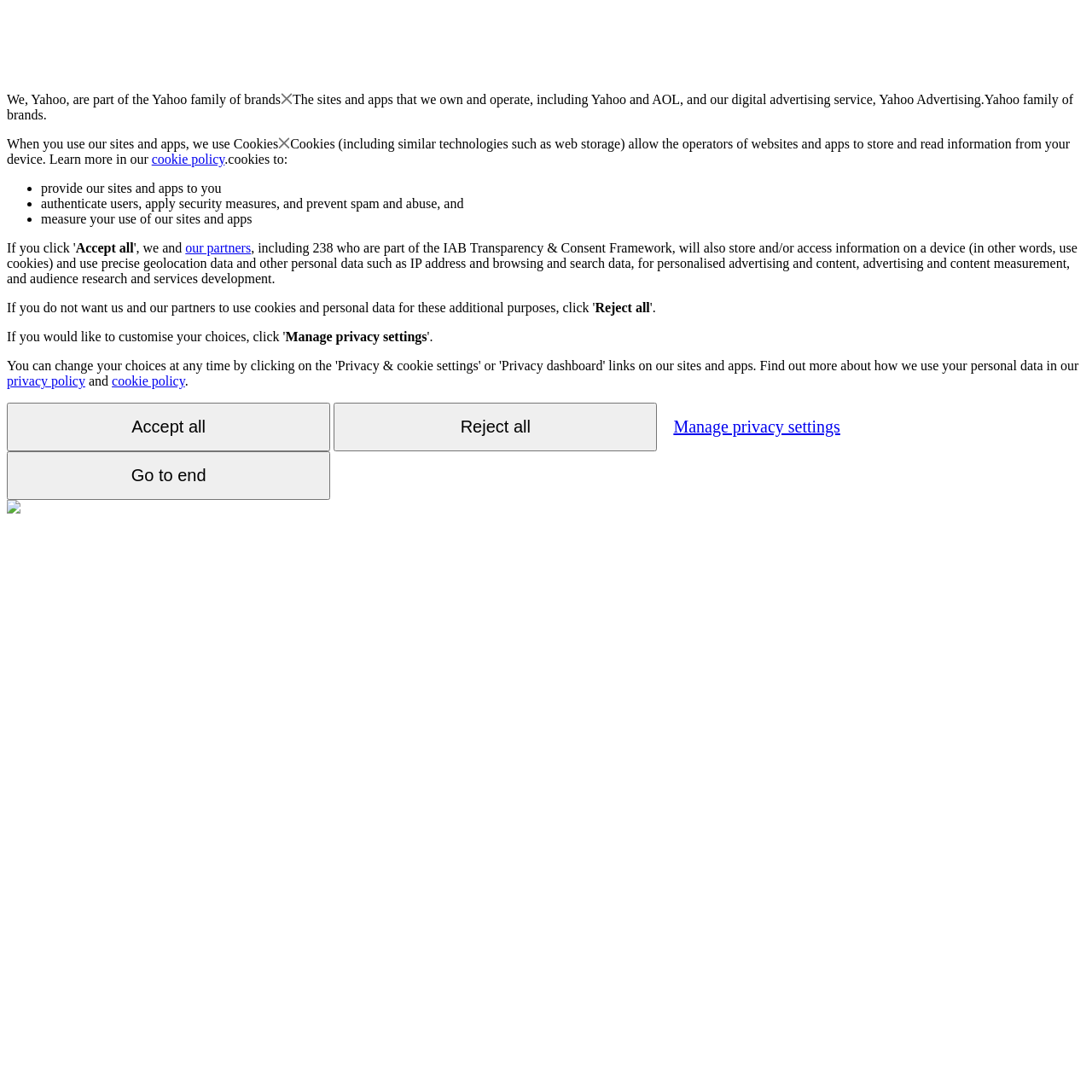Analyze the image and provide a detailed answer to the question: What do cookies allow operators to do?

According to the webpage, cookies allow the operators of websites and apps to store and read information from a user's device, as stated in the sentence 'Cookies (including similar technologies such as web storage) allow the operators of websites and apps to store and read information from your device'.